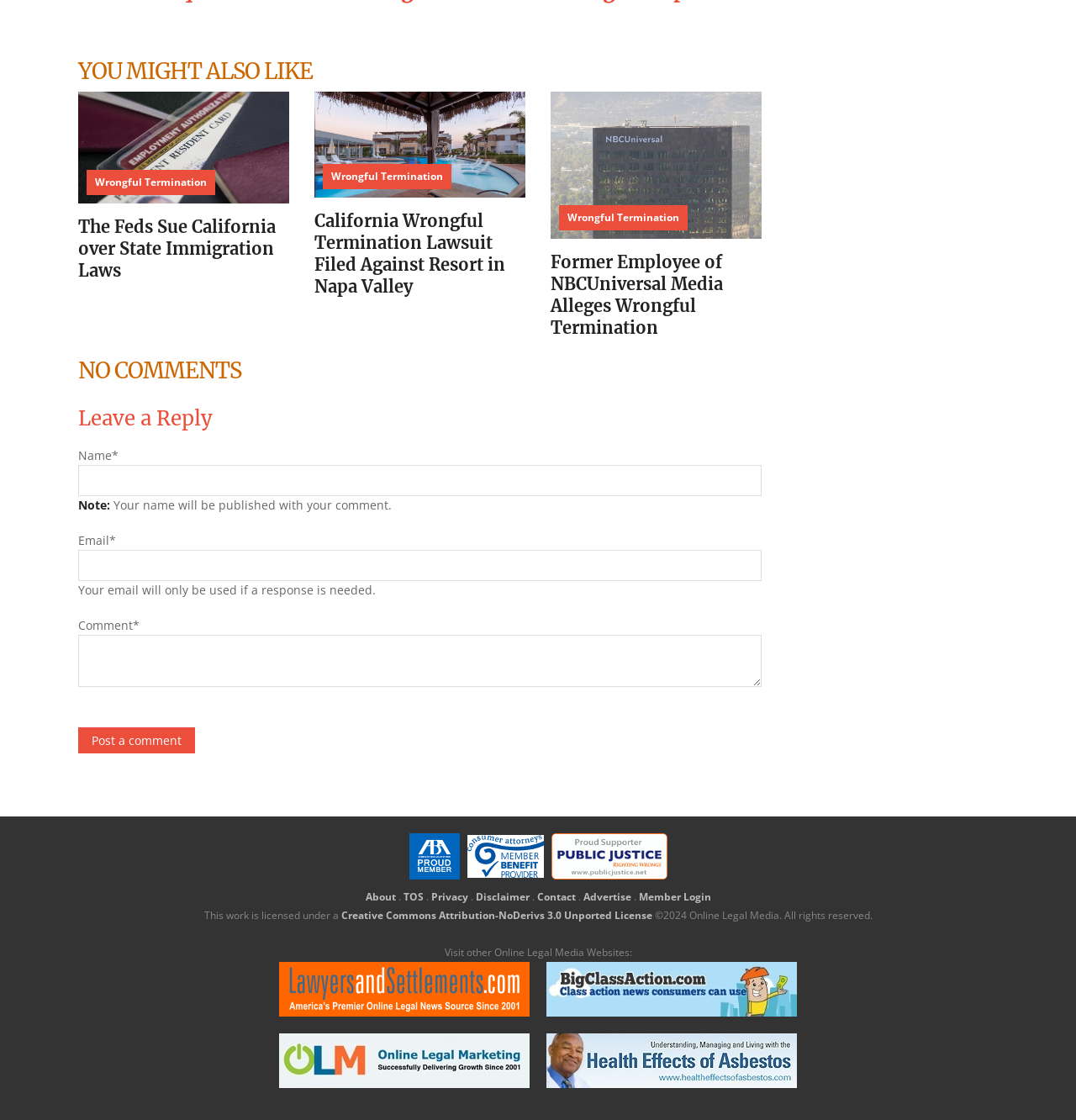Using the provided element description: "parent_node: Comment* name="comment"", determine the bounding box coordinates of the corresponding UI element in the screenshot.

[0.073, 0.567, 0.708, 0.613]